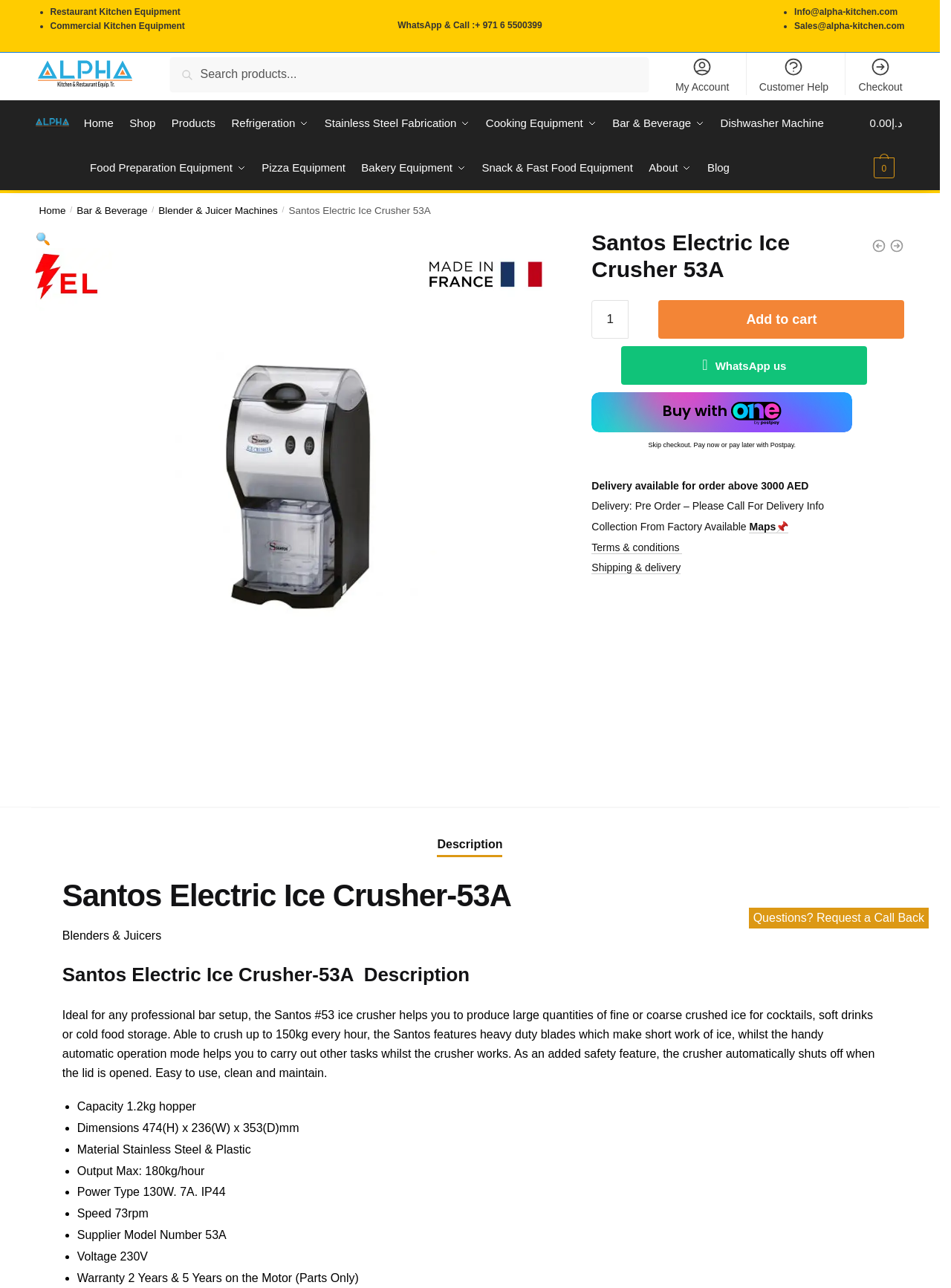Find the bounding box of the UI element described as follows: "Questions? Request a Call Back".

[0.787, 0.705, 0.977, 0.721]